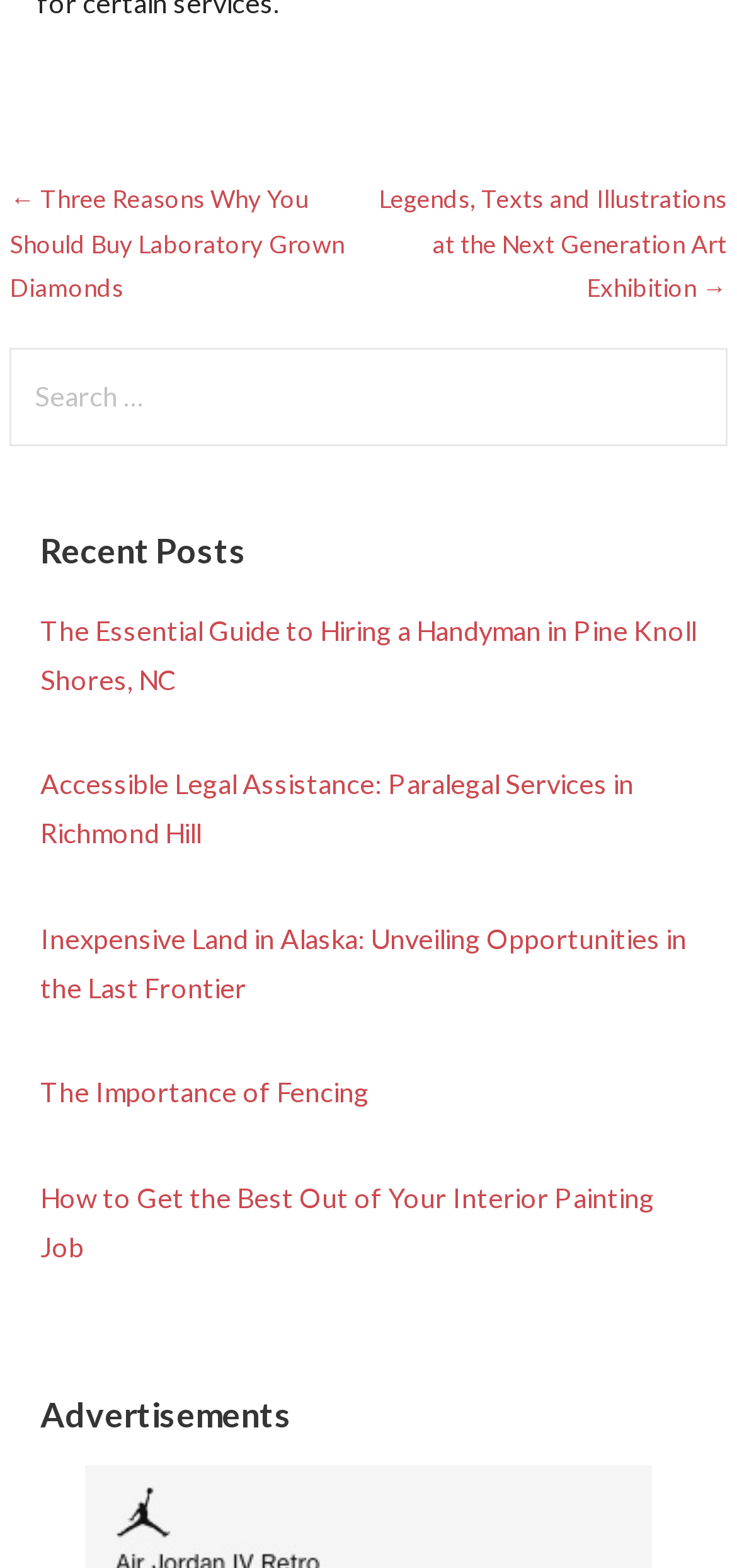Provide your answer in a single word or phrase: 
Is there a way to navigate to previous posts?

Yes